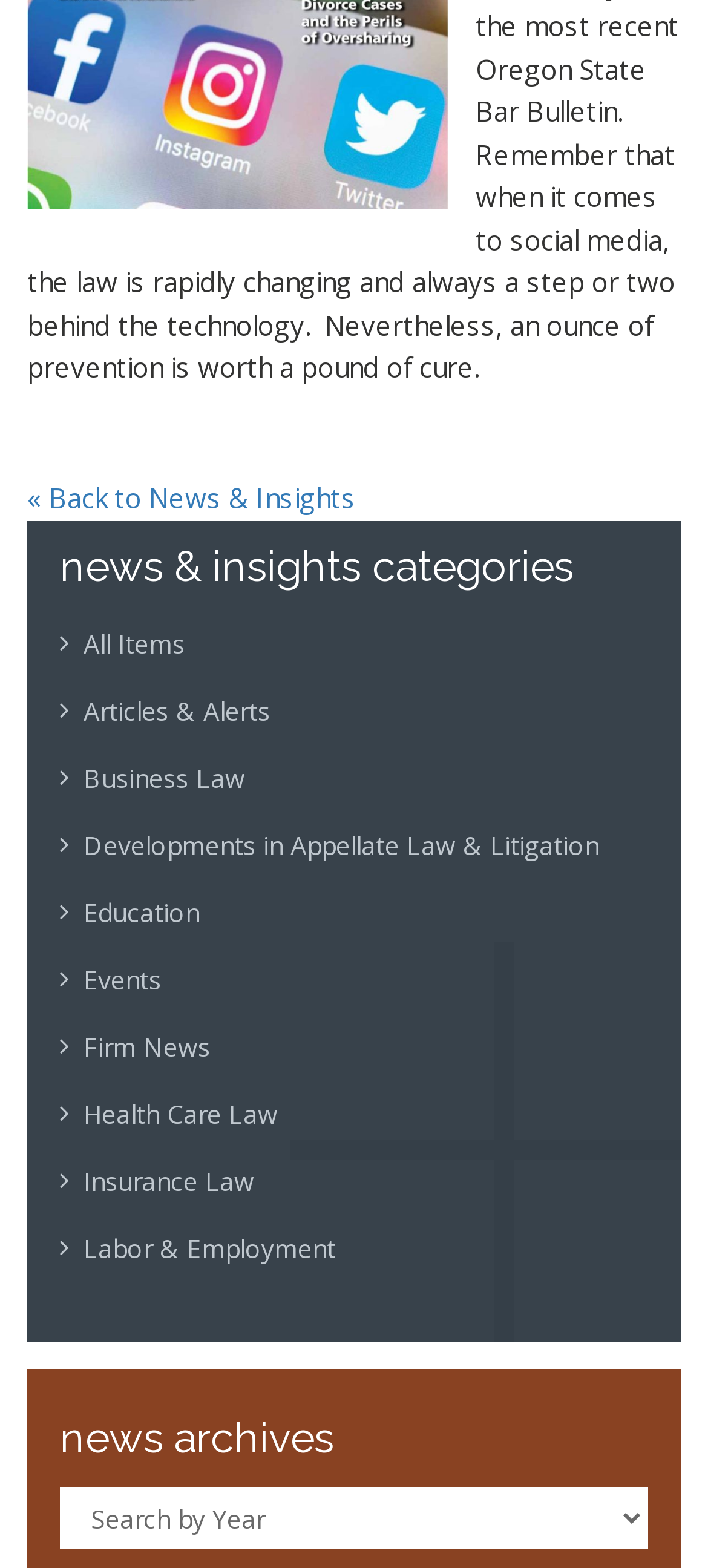Identify the bounding box coordinates for the region to click in order to carry out this instruction: "go back to news & insights". Provide the coordinates using four float numbers between 0 and 1, formatted as [left, top, right, bottom].

[0.038, 0.306, 0.503, 0.329]